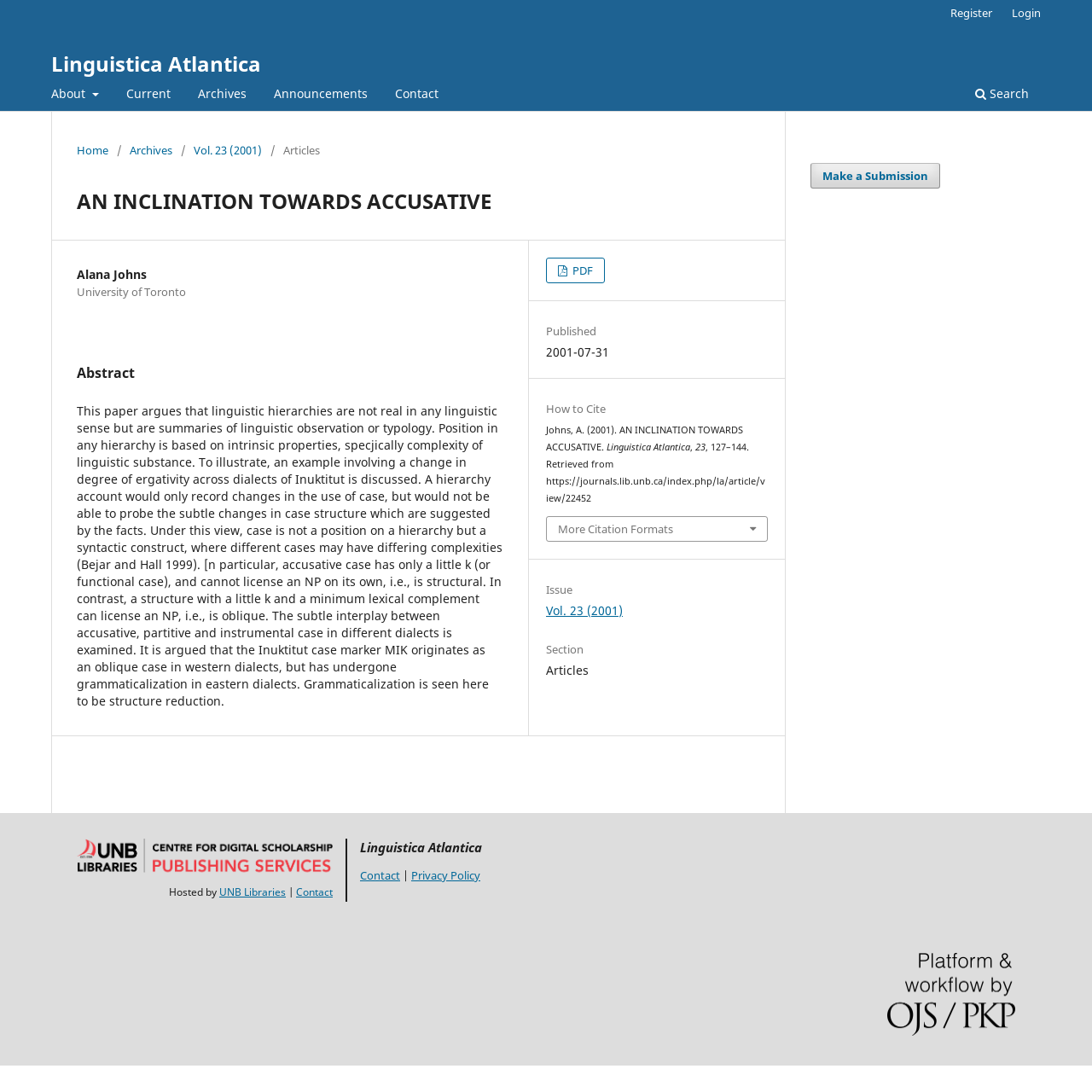Show the bounding box coordinates of the element that should be clicked to complete the task: "Click on the 'About' link in the site navigation".

[0.041, 0.074, 0.096, 0.102]